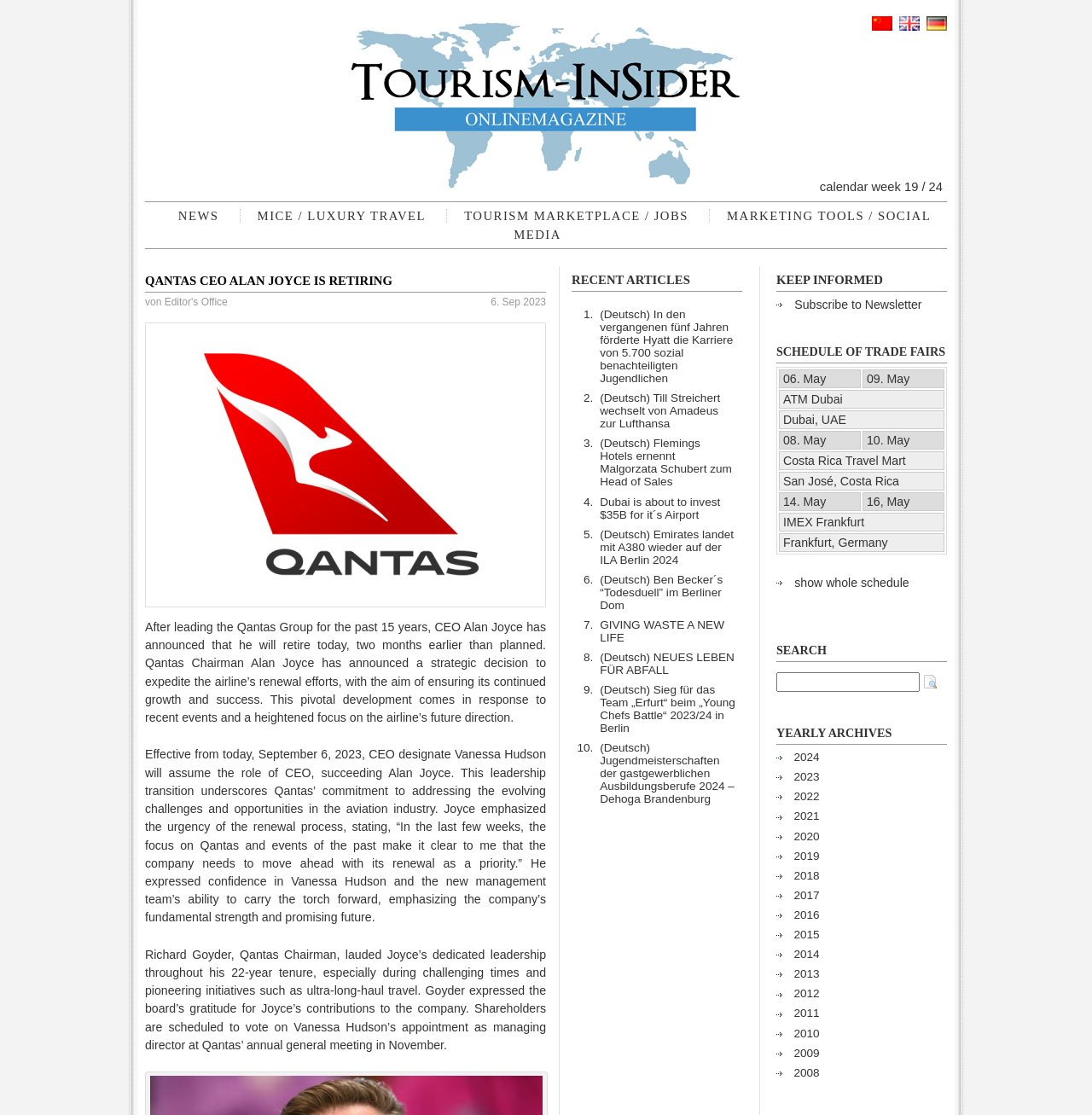What is the position that Vanessa Hudson will assume?
Answer the question with as much detail as you can, using the image as a reference.

According to the webpage, 'Effective from today, September 6, 2023, CEO designate Vanessa Hudson will assume the role of CEO, succeeding Alan Joyce.' Therefore, the position that Vanessa Hudson will assume is CEO.